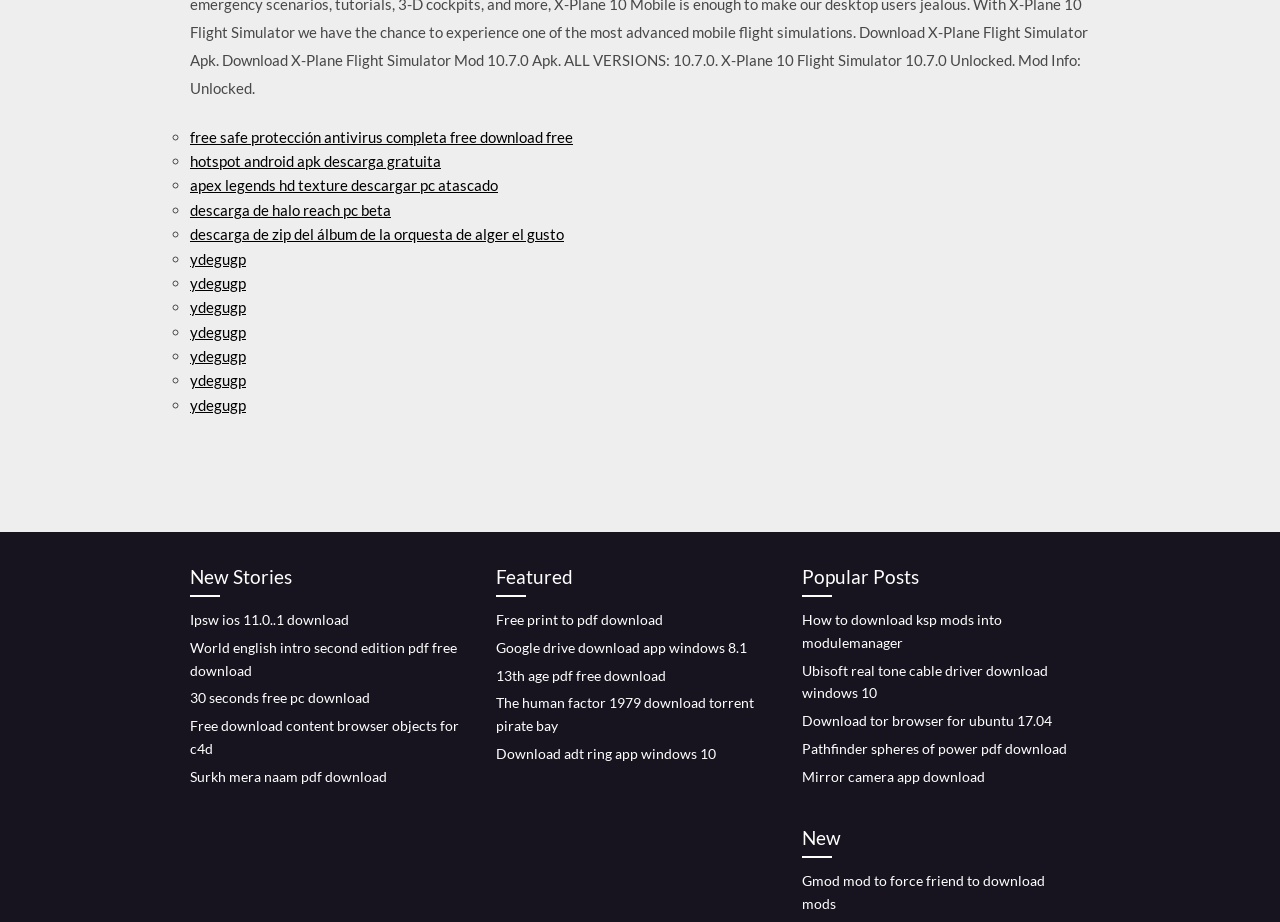What type of content is listed on this webpage?
Refer to the screenshot and deliver a thorough answer to the question presented.

Based on the links and headings on the webpage, it appears to be a list of downloadable content, including software, games, and PDF files.